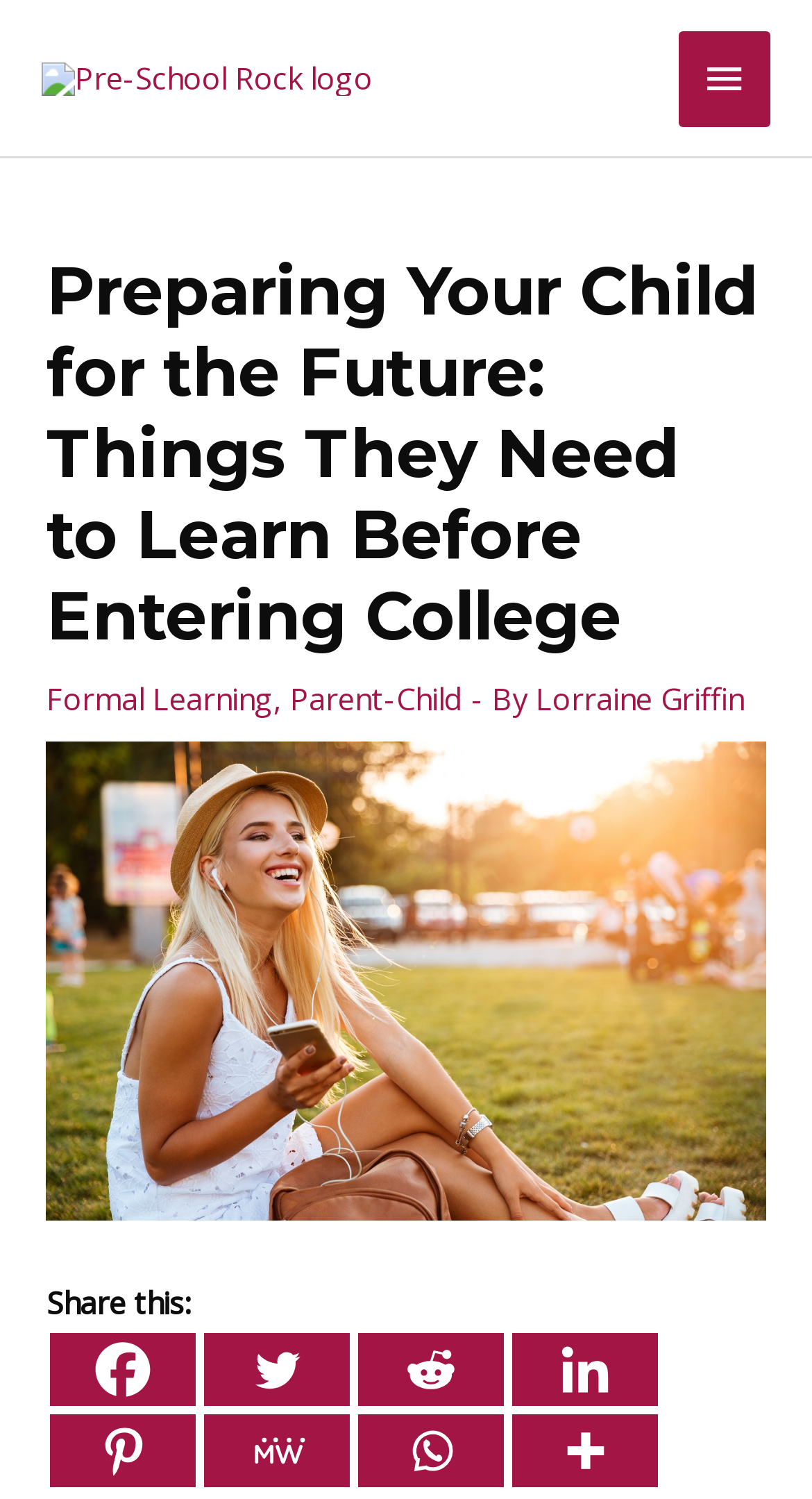What are the two categories of learning mentioned?
Give a single word or phrase answer based on the content of the image.

Formal Learning, Parent-Child